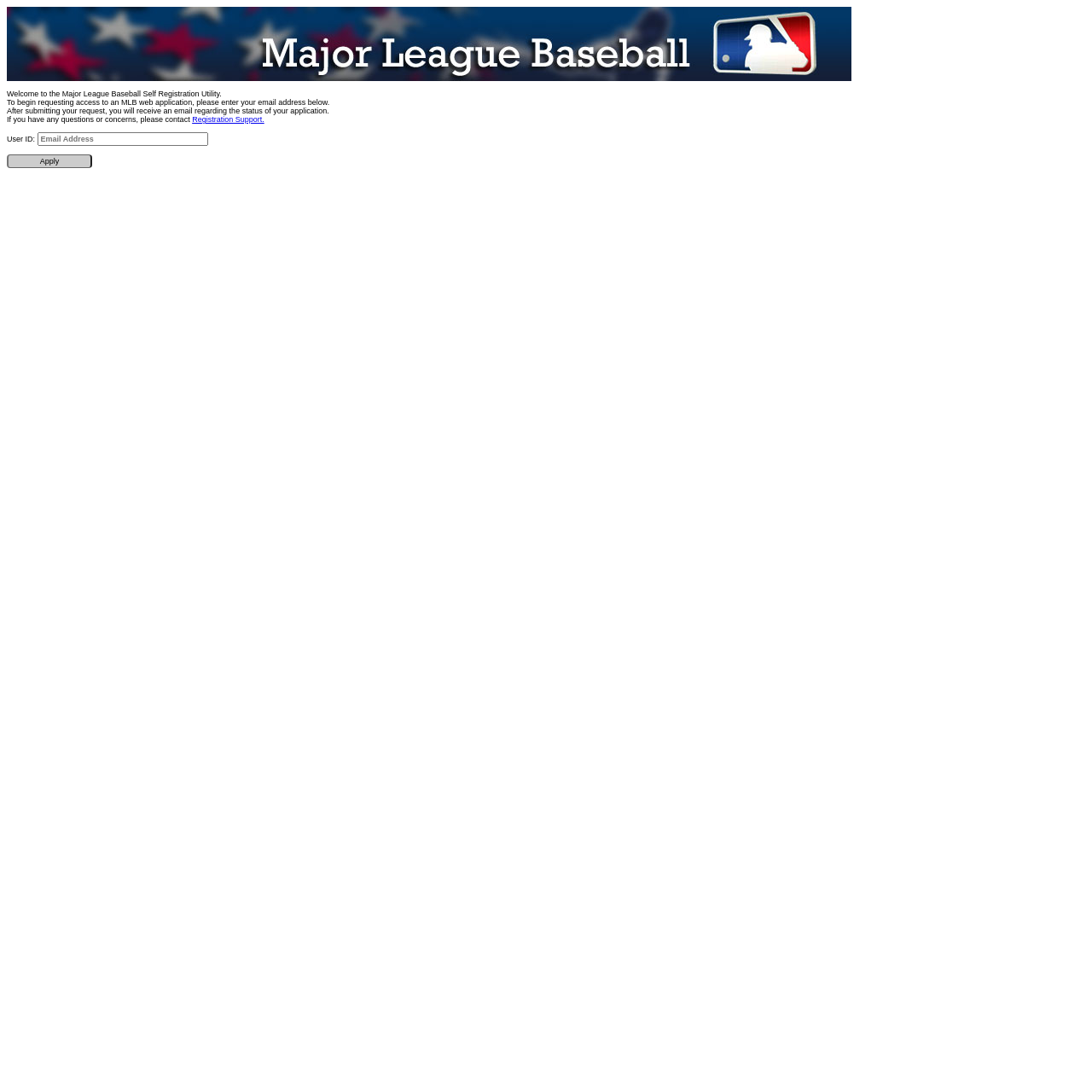What will happen after submitting the request?
Answer the question with a detailed and thorough explanation.

According to the static text element, after submitting the request, the user will receive an email regarding the status of their application.